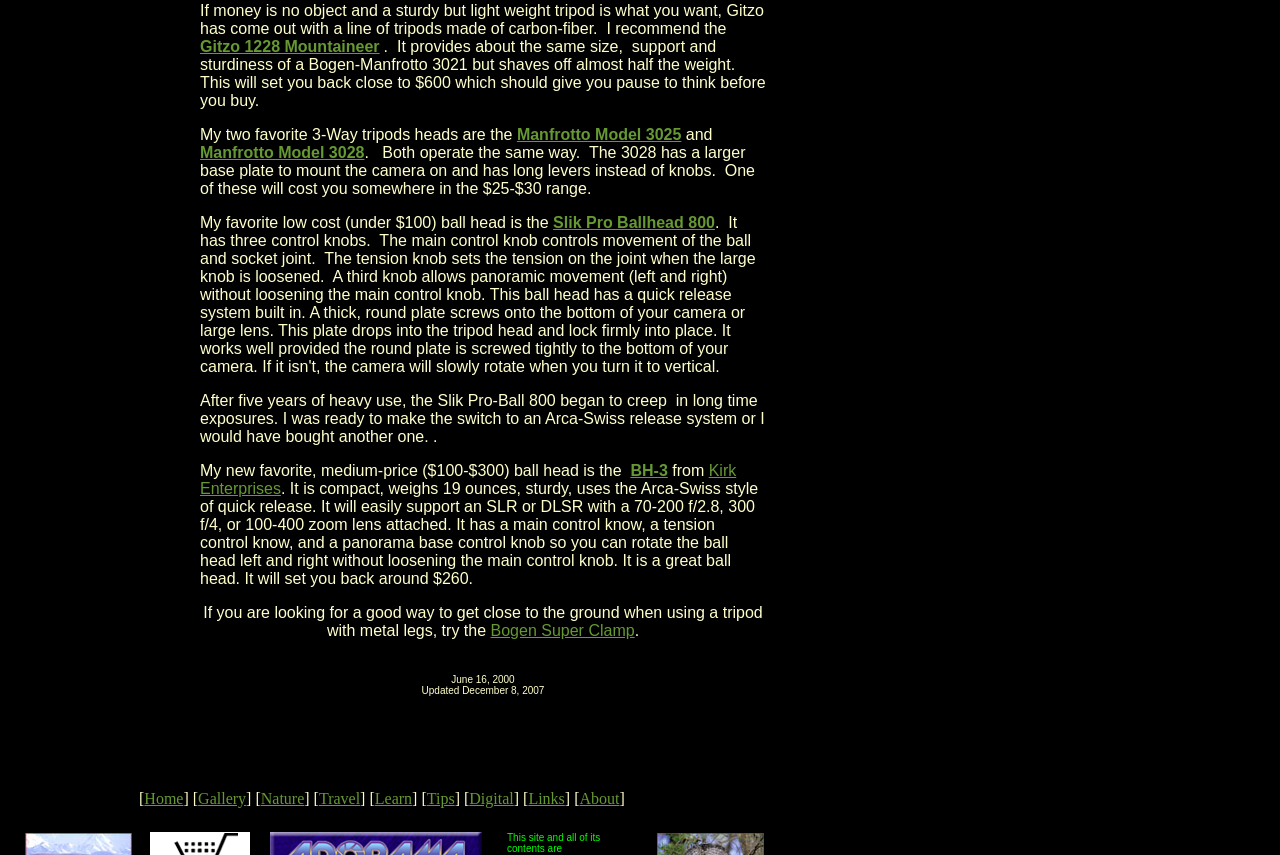Find the bounding box coordinates of the element to click in order to complete this instruction: "Click the link to Gitzo 1228 Mountaineer". The bounding box coordinates must be four float numbers between 0 and 1, denoted as [left, top, right, bottom].

[0.156, 0.044, 0.297, 0.064]